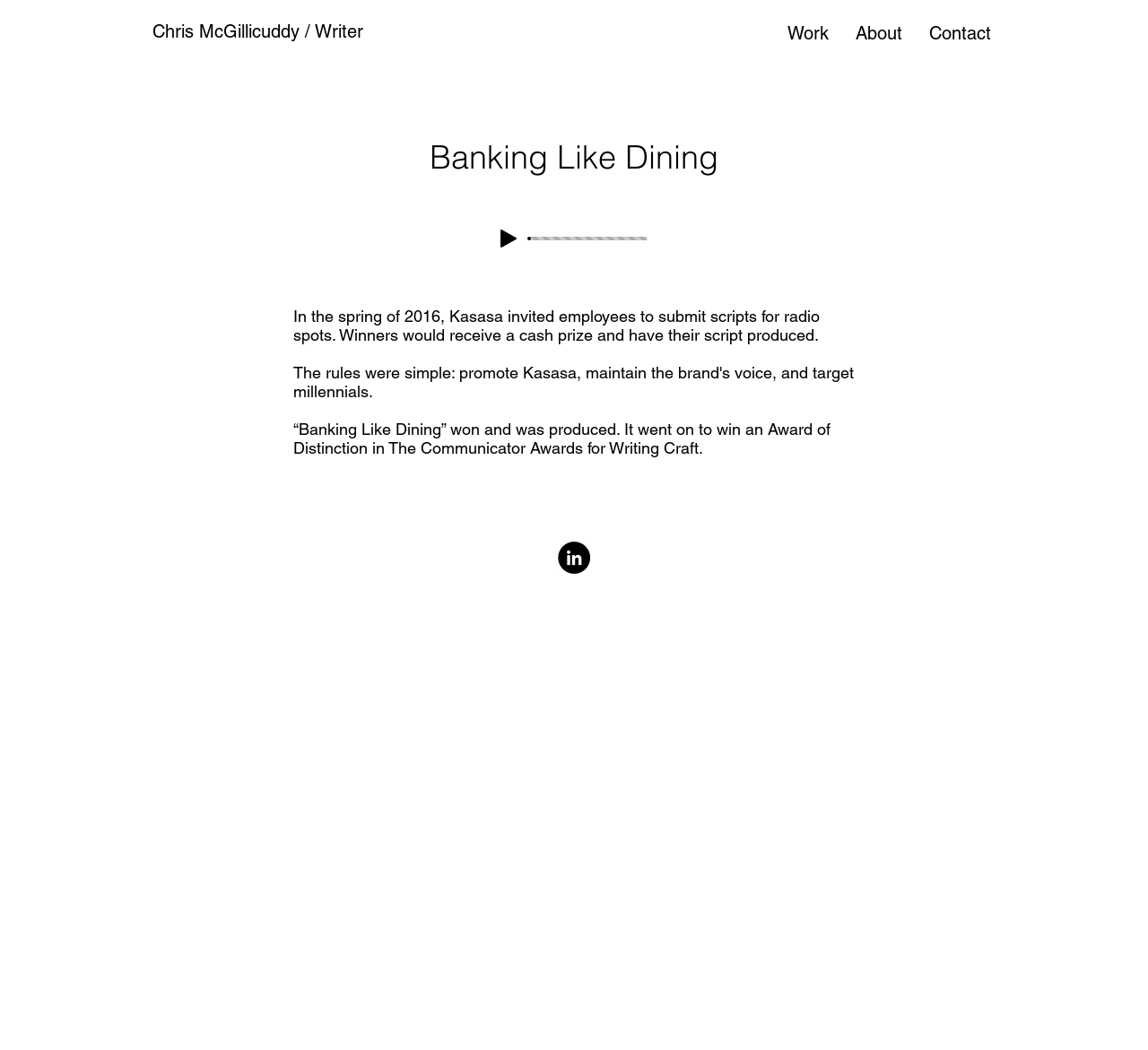Find the headline of the webpage and generate its text content.

Chris McGillicuddy / Writer